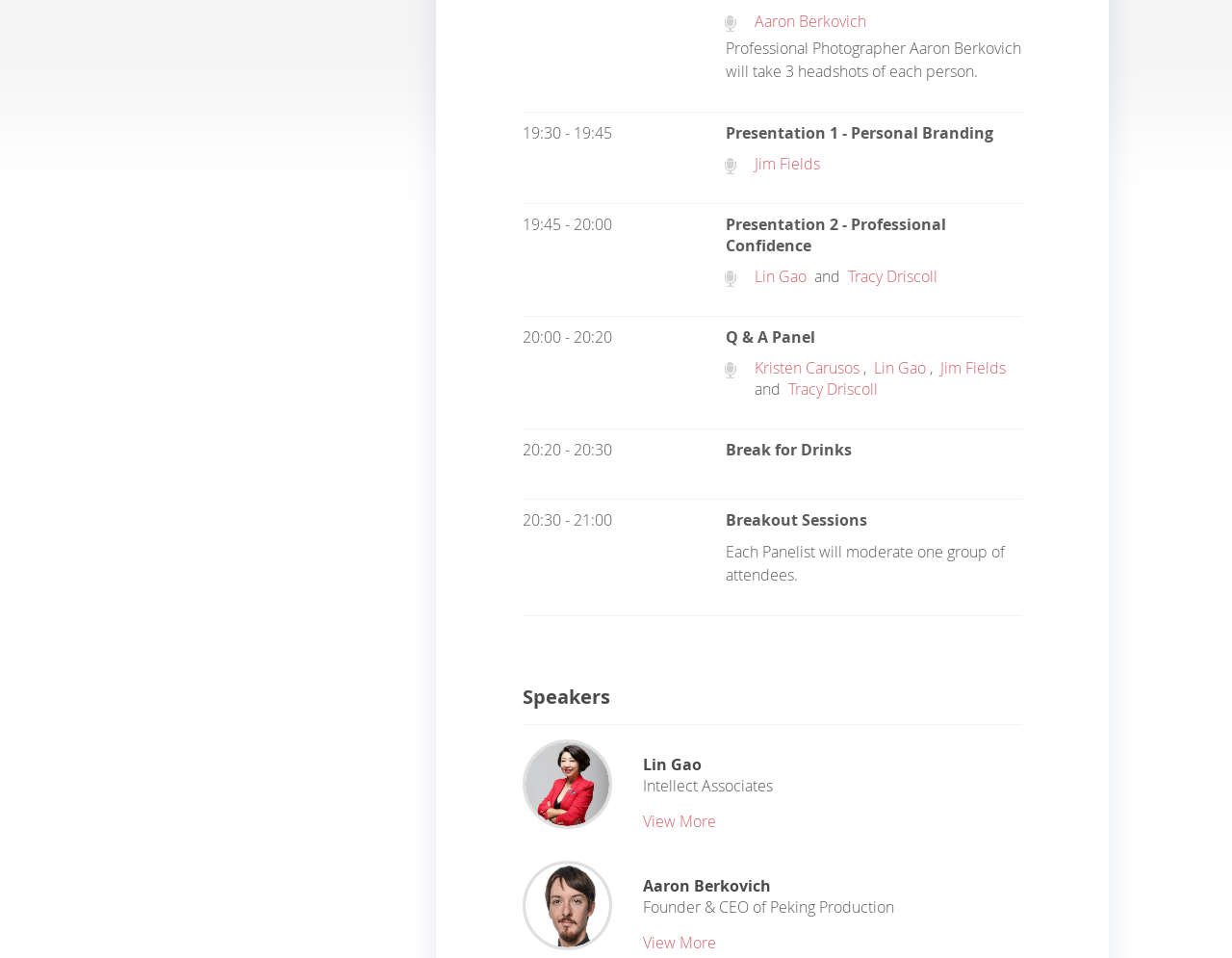Please identify the bounding box coordinates of the clickable region that I should interact with to perform the following instruction: "View Lin Gao's profile". The coordinates should be expressed as four float numbers between 0 and 1, i.e., [left, top, right, bottom].

[0.612, 0.277, 0.654, 0.299]